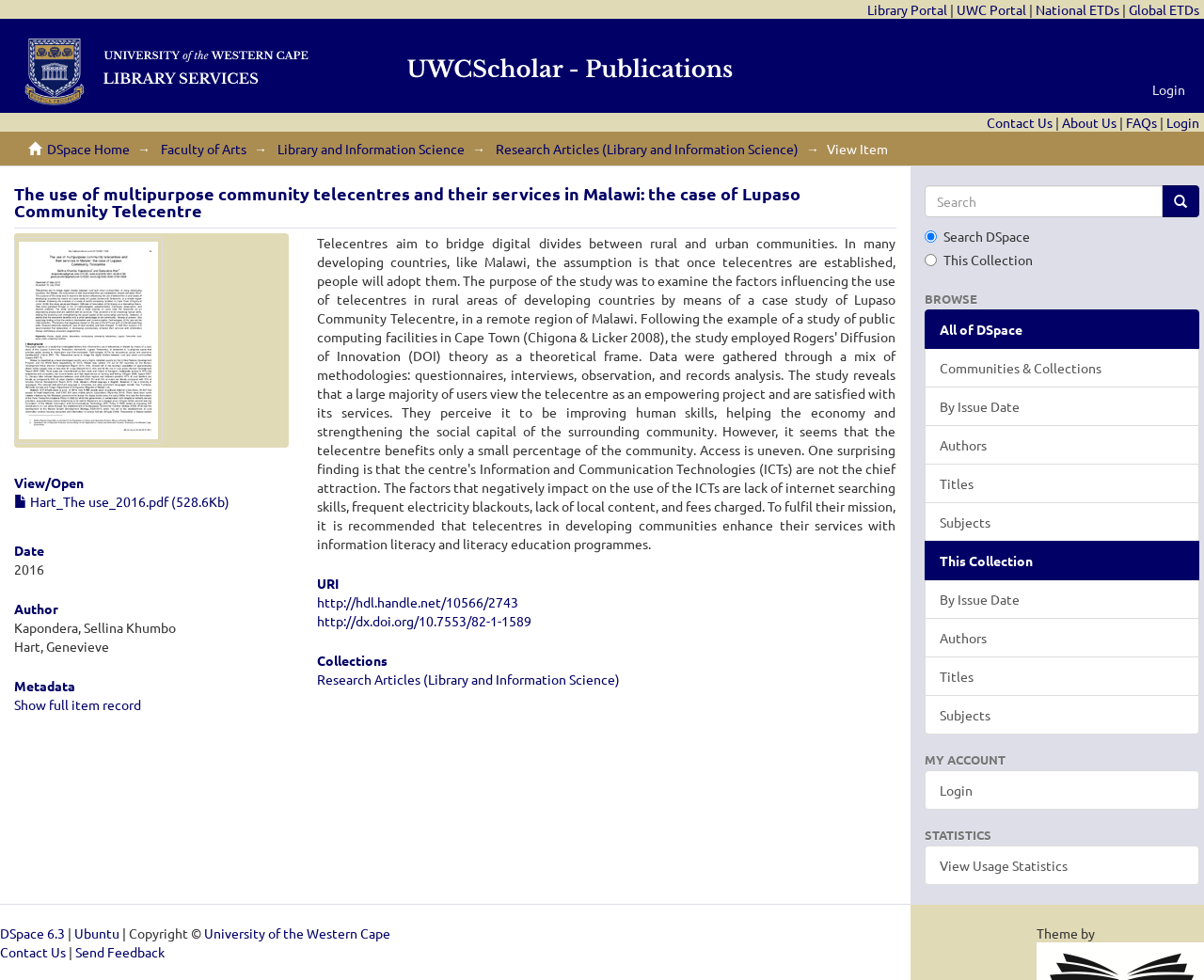Give a concise answer using one word or a phrase to the following question:
What is the name of the community telecentre?

Lupaso Community Telecentre